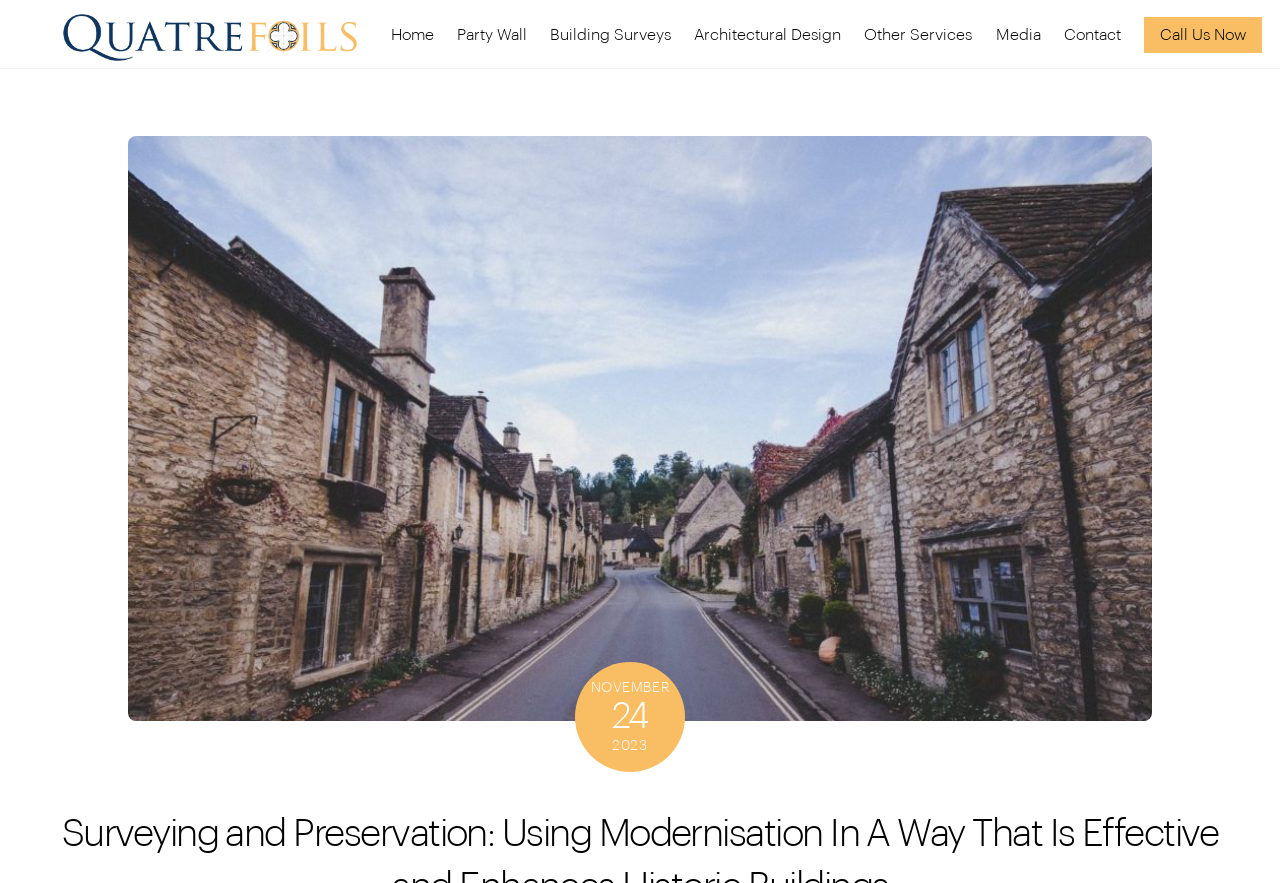Please identify the bounding box coordinates of where to click in order to follow the instruction: "contact us".

[0.824, 0.014, 0.883, 0.066]